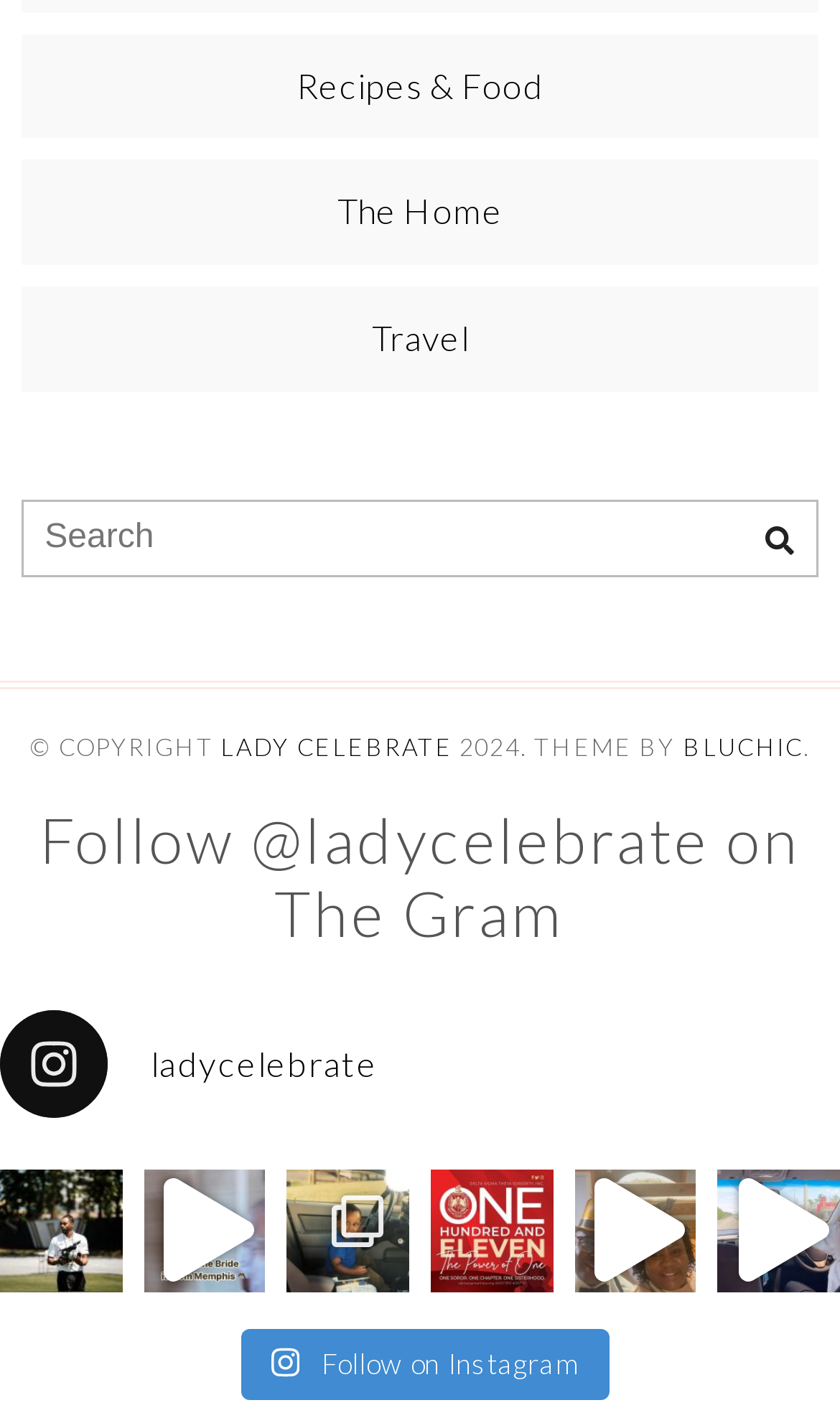Answer briefly with one word or phrase:
How many search boxes are there on the webpage?

1